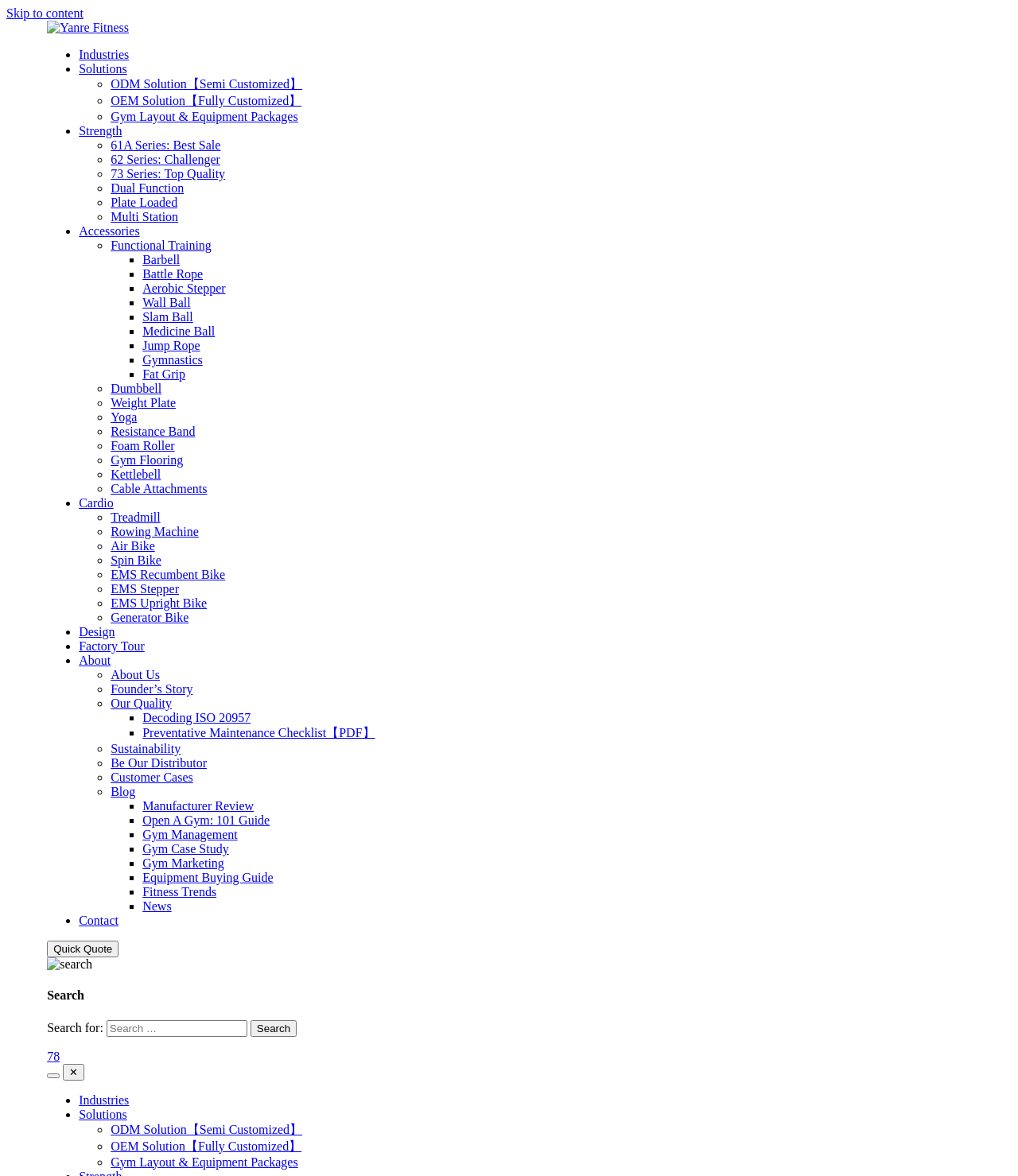Locate the bounding box coordinates of the element you need to click to accomplish the task described by this instruction: "Click on the 'Industries' link".

[0.077, 0.041, 0.127, 0.052]